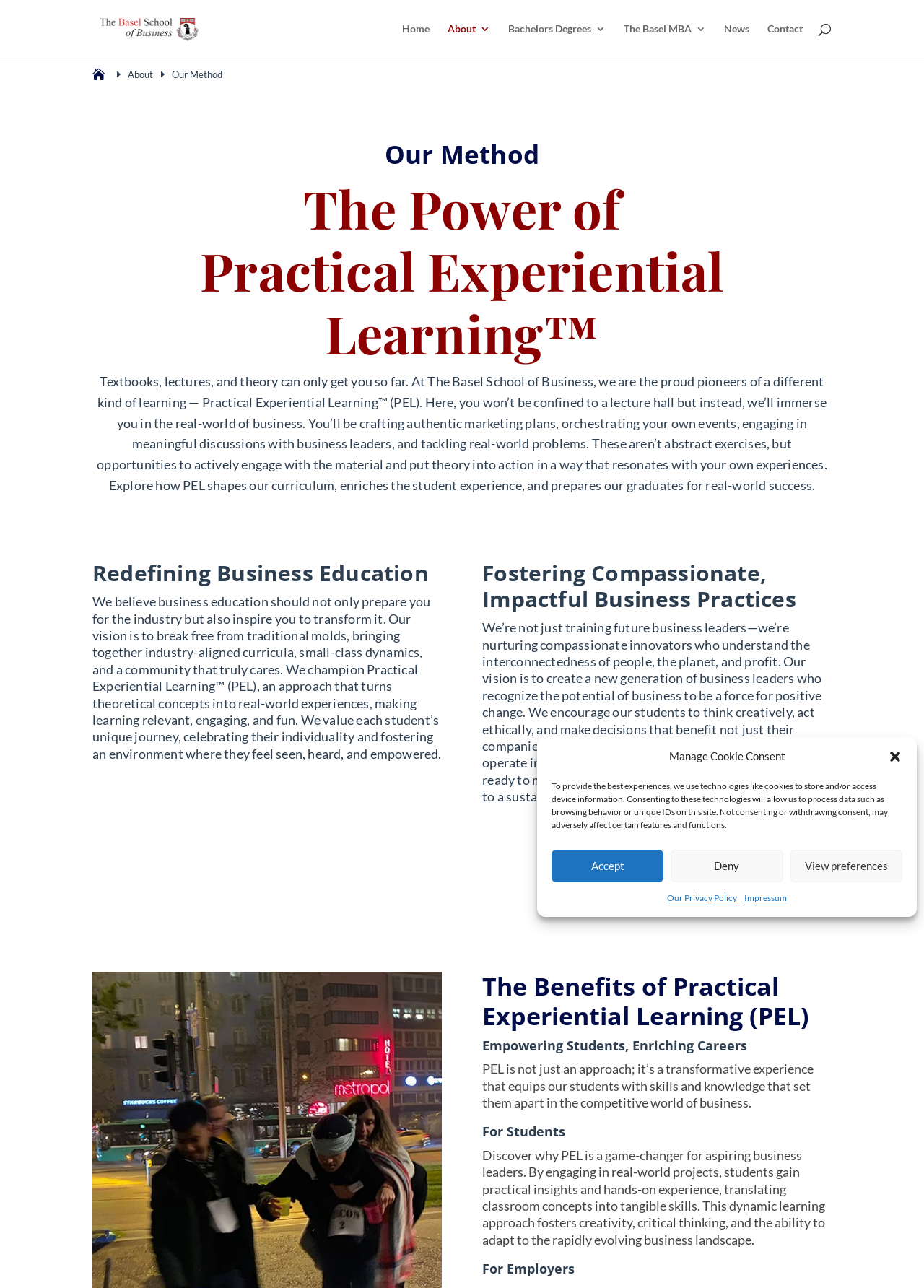Please identify the bounding box coordinates of the clickable region that I should interact with to perform the following instruction: "Click the Basel School of Business logo". The coordinates should be expressed as four float numbers between 0 and 1, i.e., [left, top, right, bottom].

[0.102, 0.01, 0.217, 0.035]